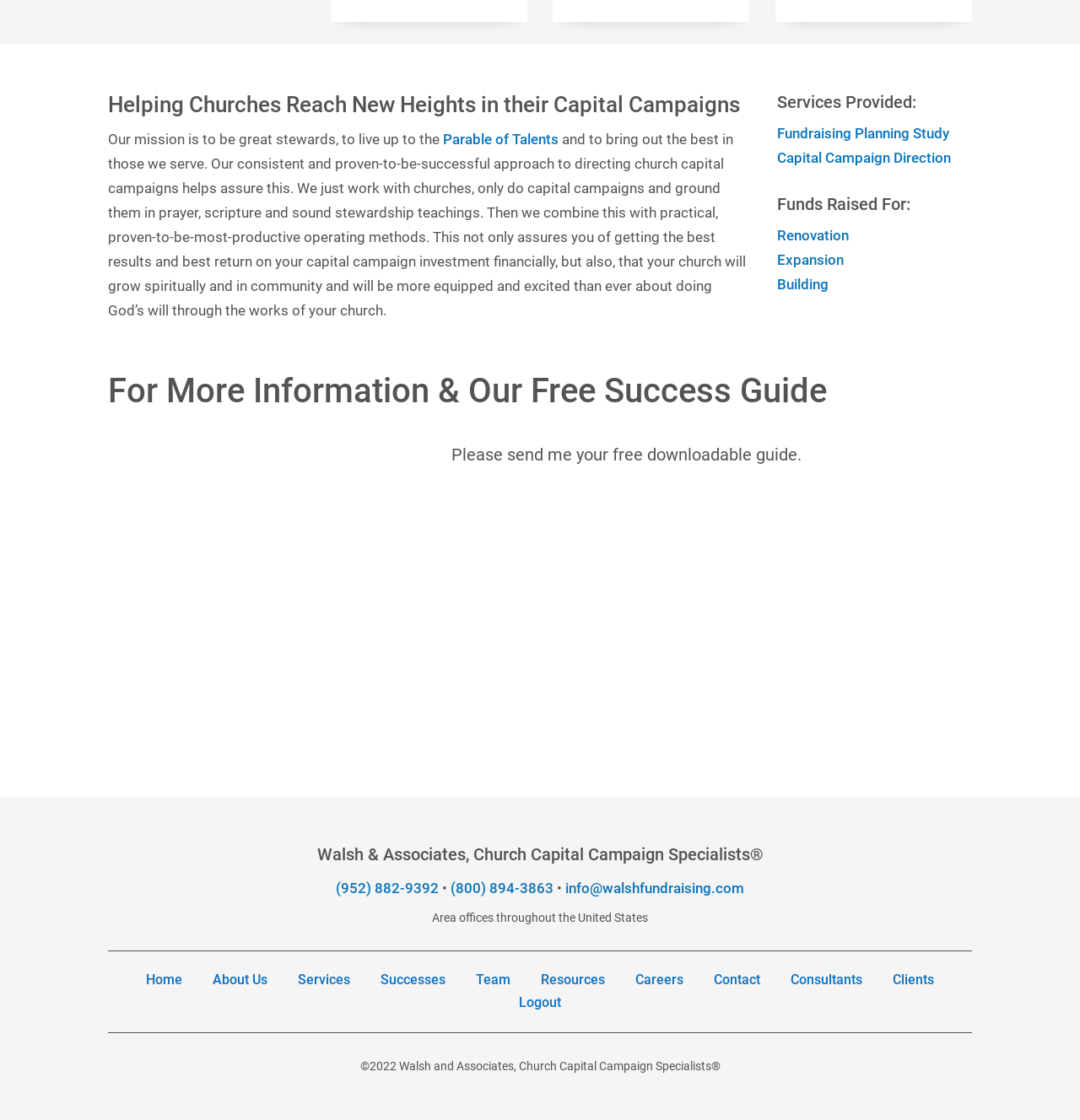Give a one-word or short phrase answer to the question: 
What types of projects have funds been raised for?

Renovation, Expansion, Building